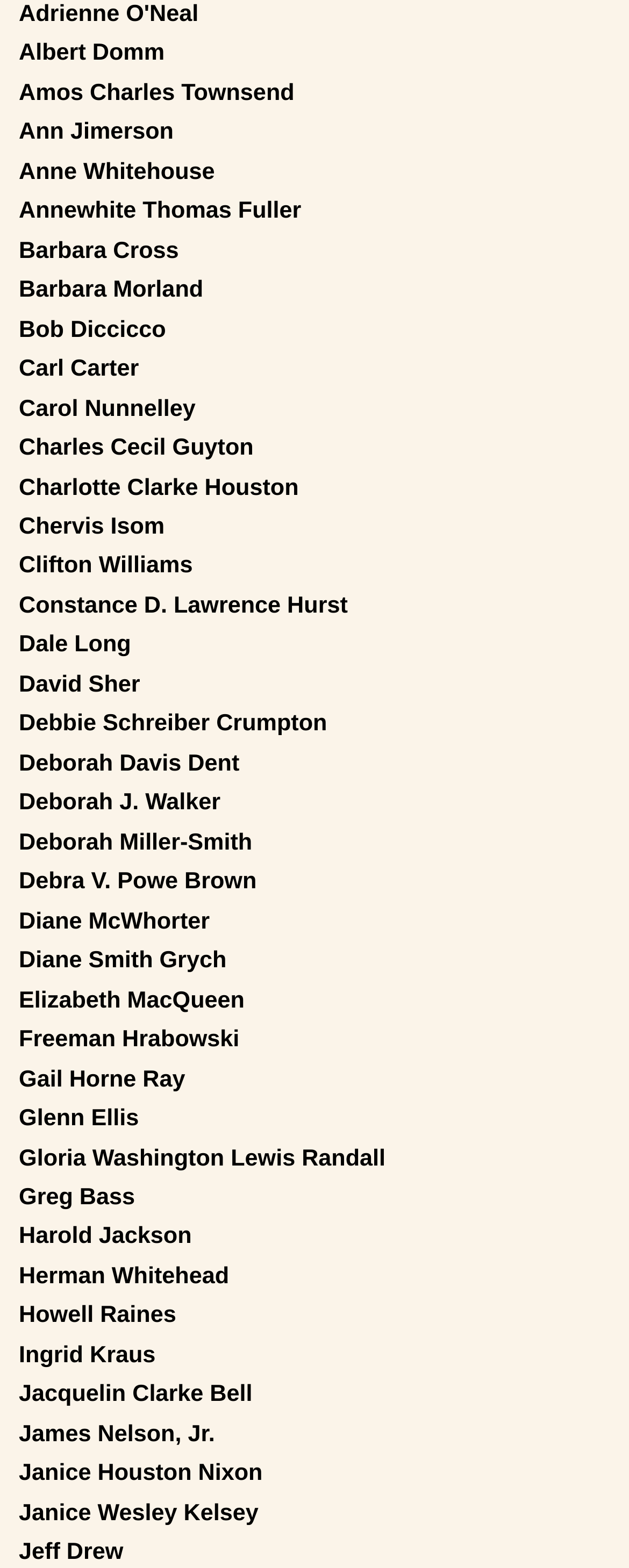Please identify the bounding box coordinates of the element's region that I should click in order to complete the following instruction: "Log in to the forum". The bounding box coordinates consist of four float numbers between 0 and 1, i.e., [left, top, right, bottom].

None